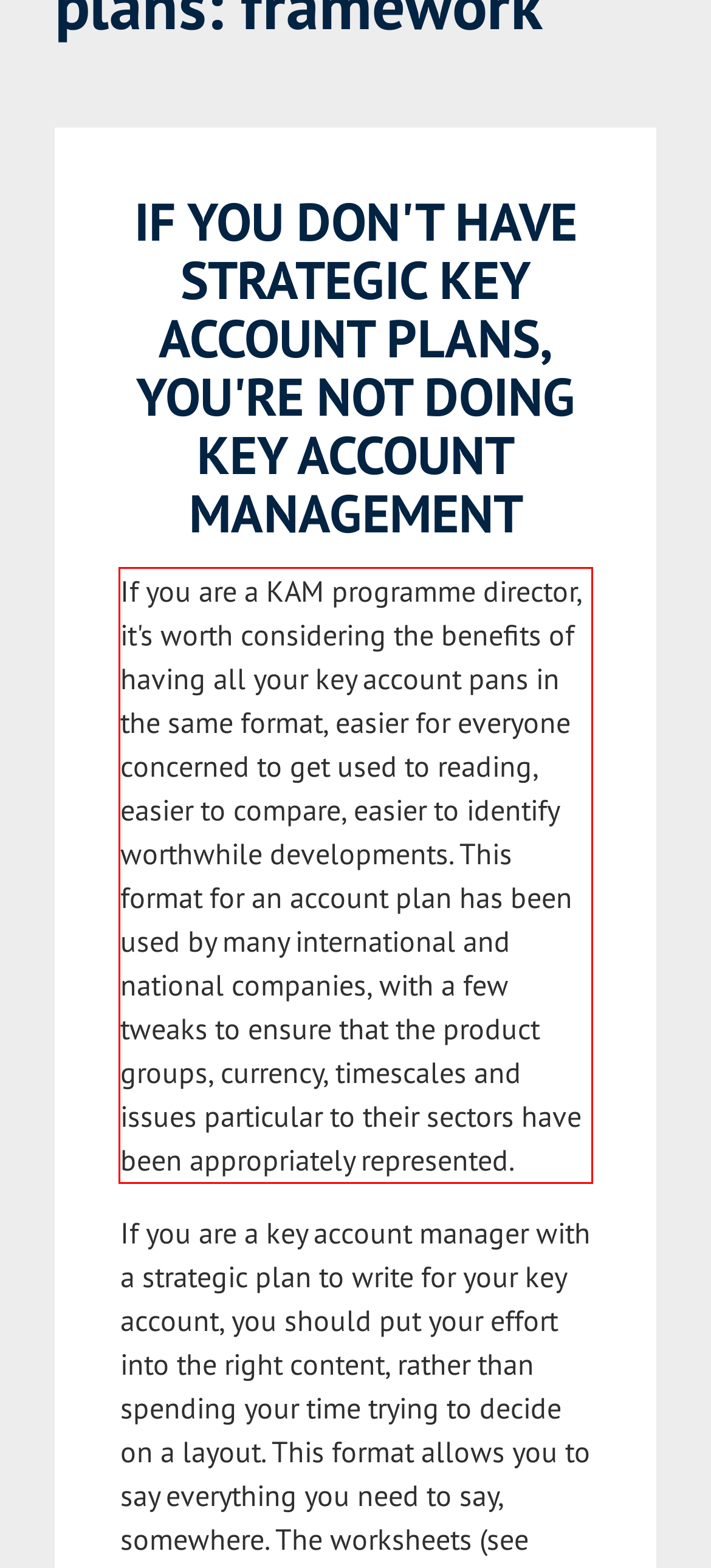Given a webpage screenshot, locate the red bounding box and extract the text content found inside it.

If you are a KAM programme director, it's worth considering the benefits of having all your key account pans in the same format, easier for everyone concerned to get used to reading, easier to compare, easier to identify worthwhile developments. This format for an account plan has been used by many international and national companies, with a few tweaks to ensure that the product groups, currency, timescales and issues particular to their sectors have been appropriately represented.